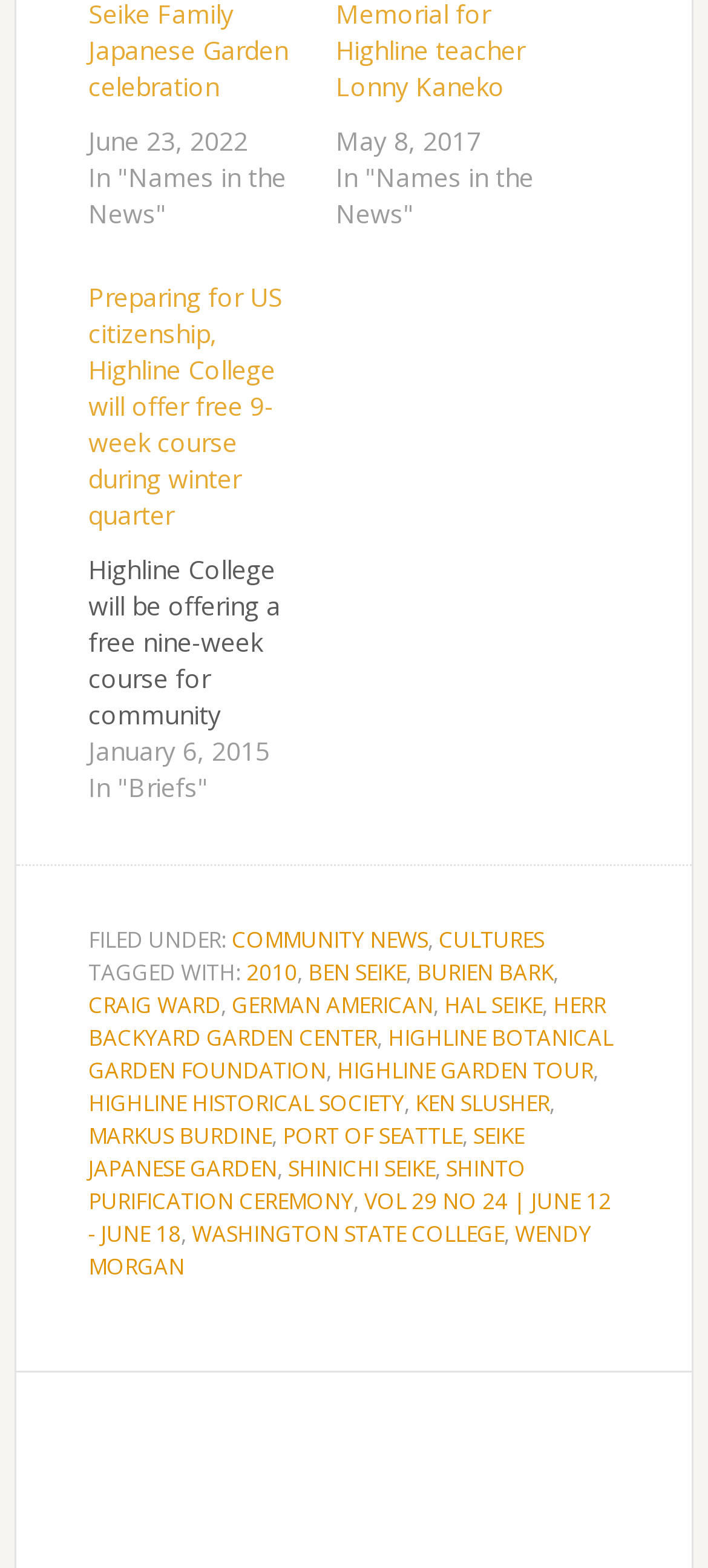Respond with a single word or phrase to the following question:
What is the name of the garden mentioned in the article?

Seike Japanese Garden